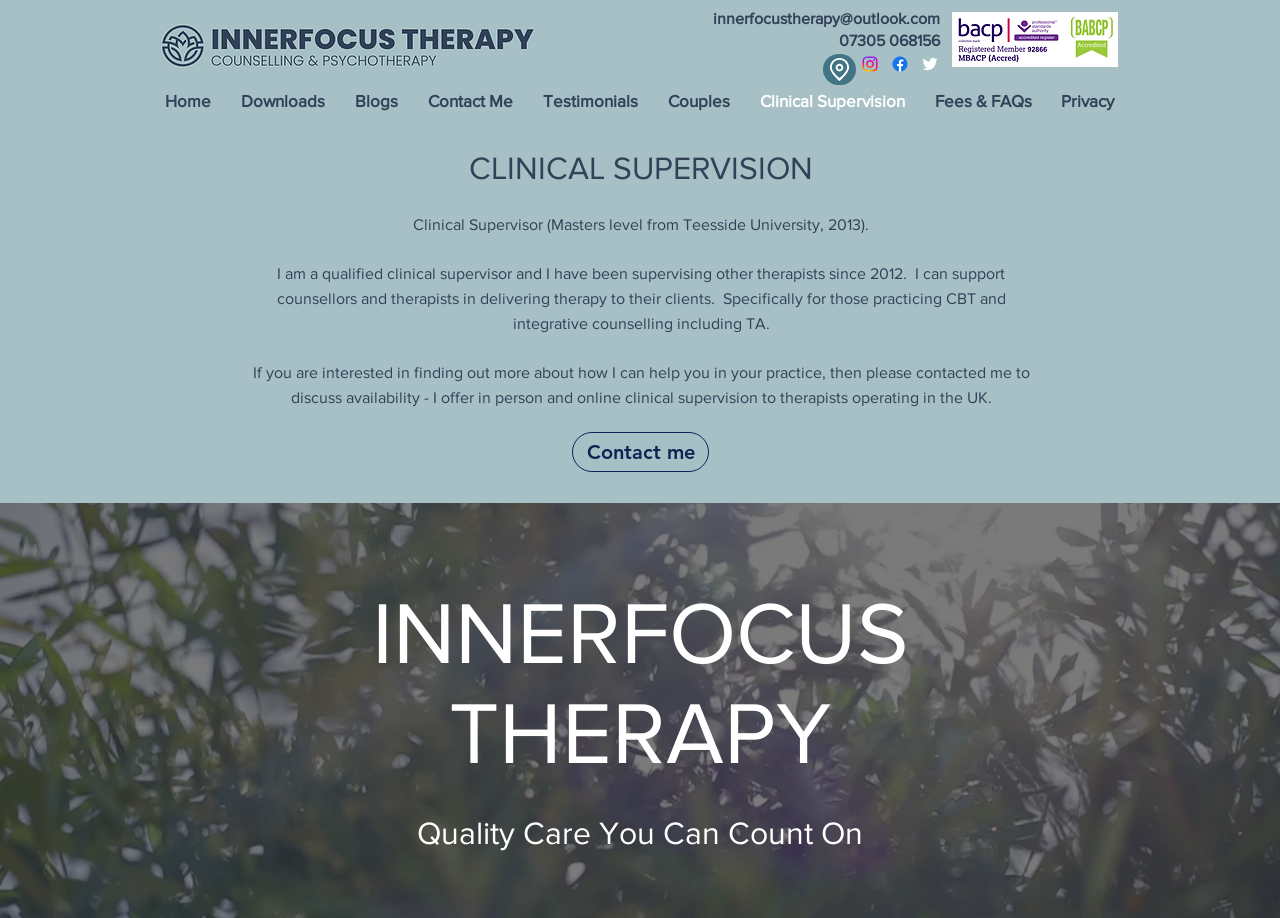What is the location of the therapist's practice?
We need a detailed and exhaustive answer to the question. Please elaborate.

The location of the therapist's practice is not explicitly mentioned on the webpage, but based on the meta description, it can be inferred that the practice is located in the Tyne and Wear area.